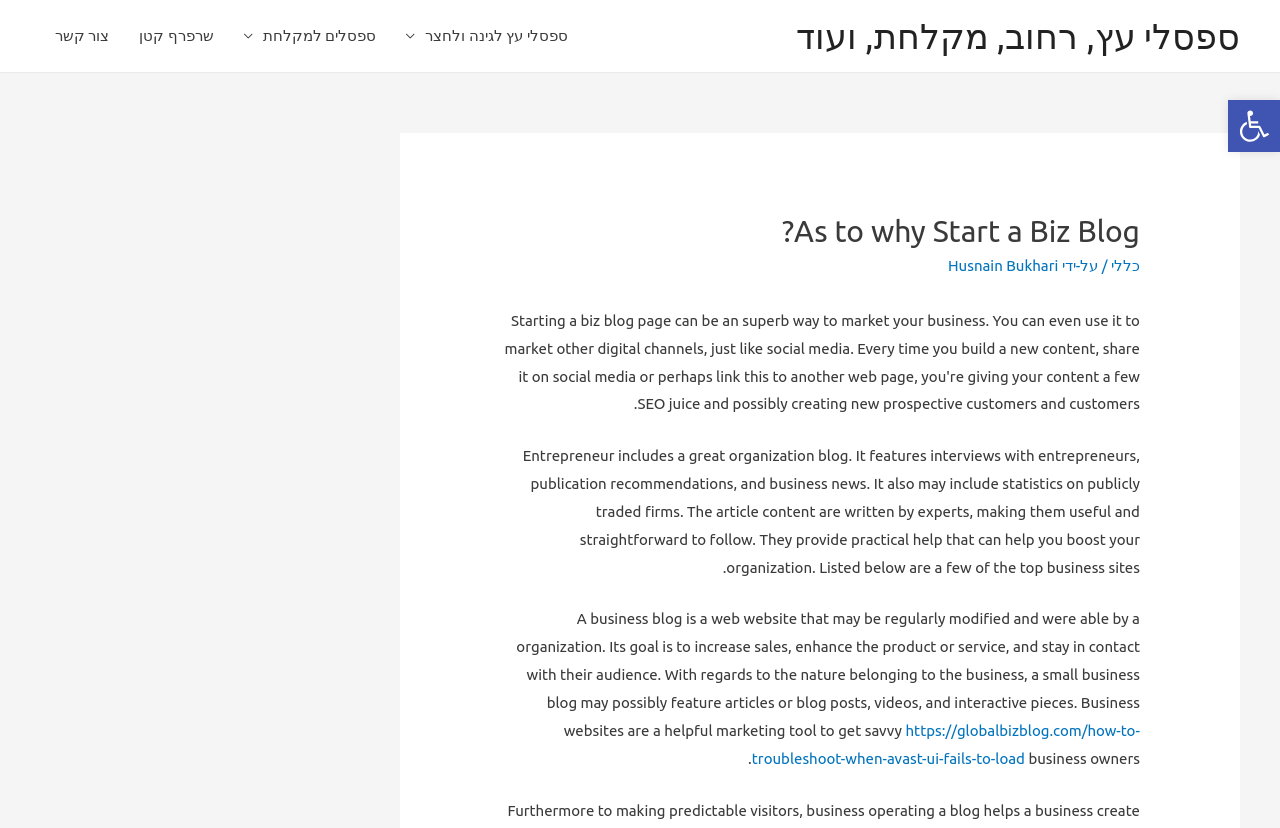Could you specify the bounding box coordinates for the clickable section to complete the following instruction: "Follow Colombia Reports on Twitter"?

None